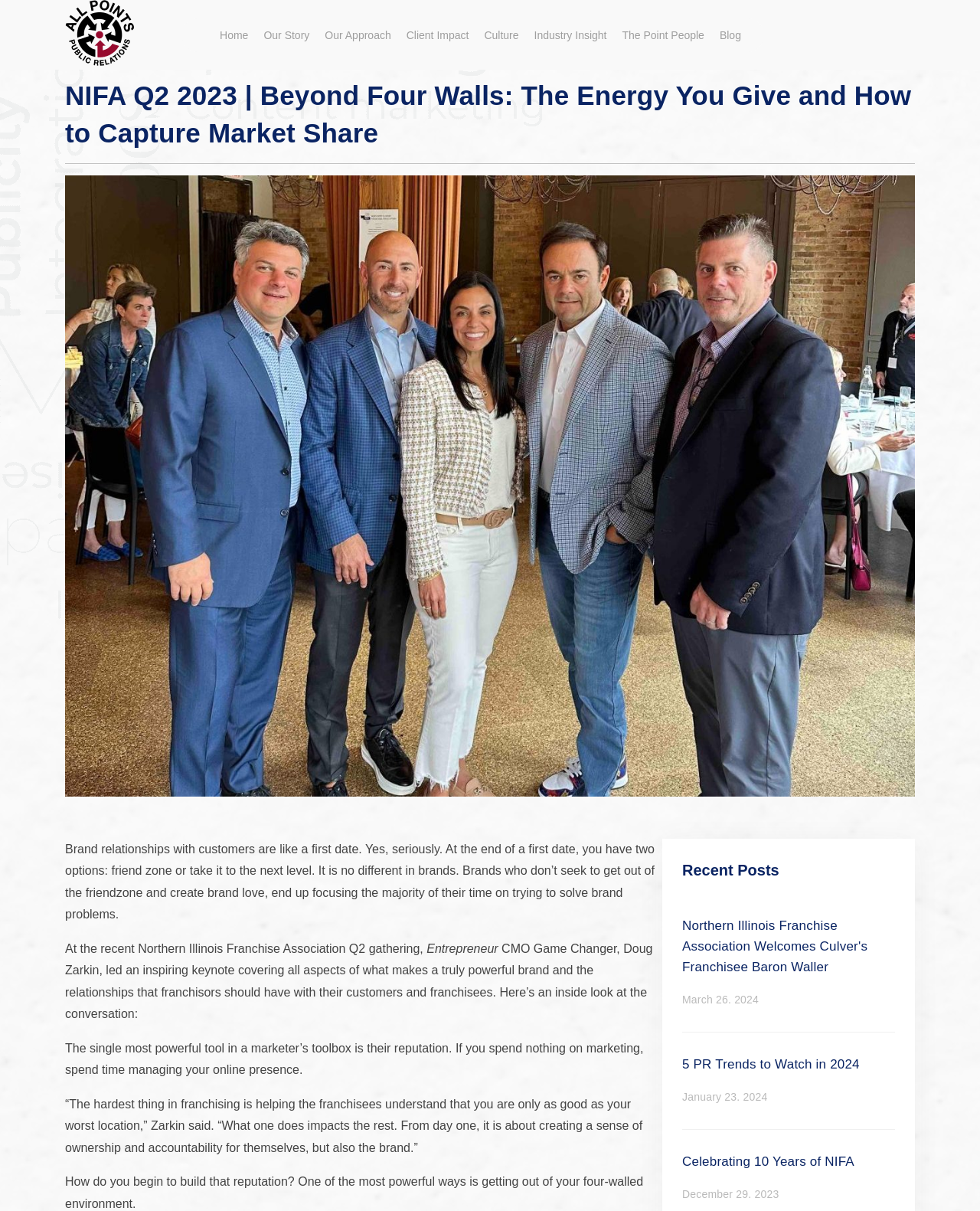Can you pinpoint the bounding box coordinates for the clickable element required for this instruction: "Learn more about FAVI"? The coordinates should be four float numbers between 0 and 1, i.e., [left, top, right, bottom].

None